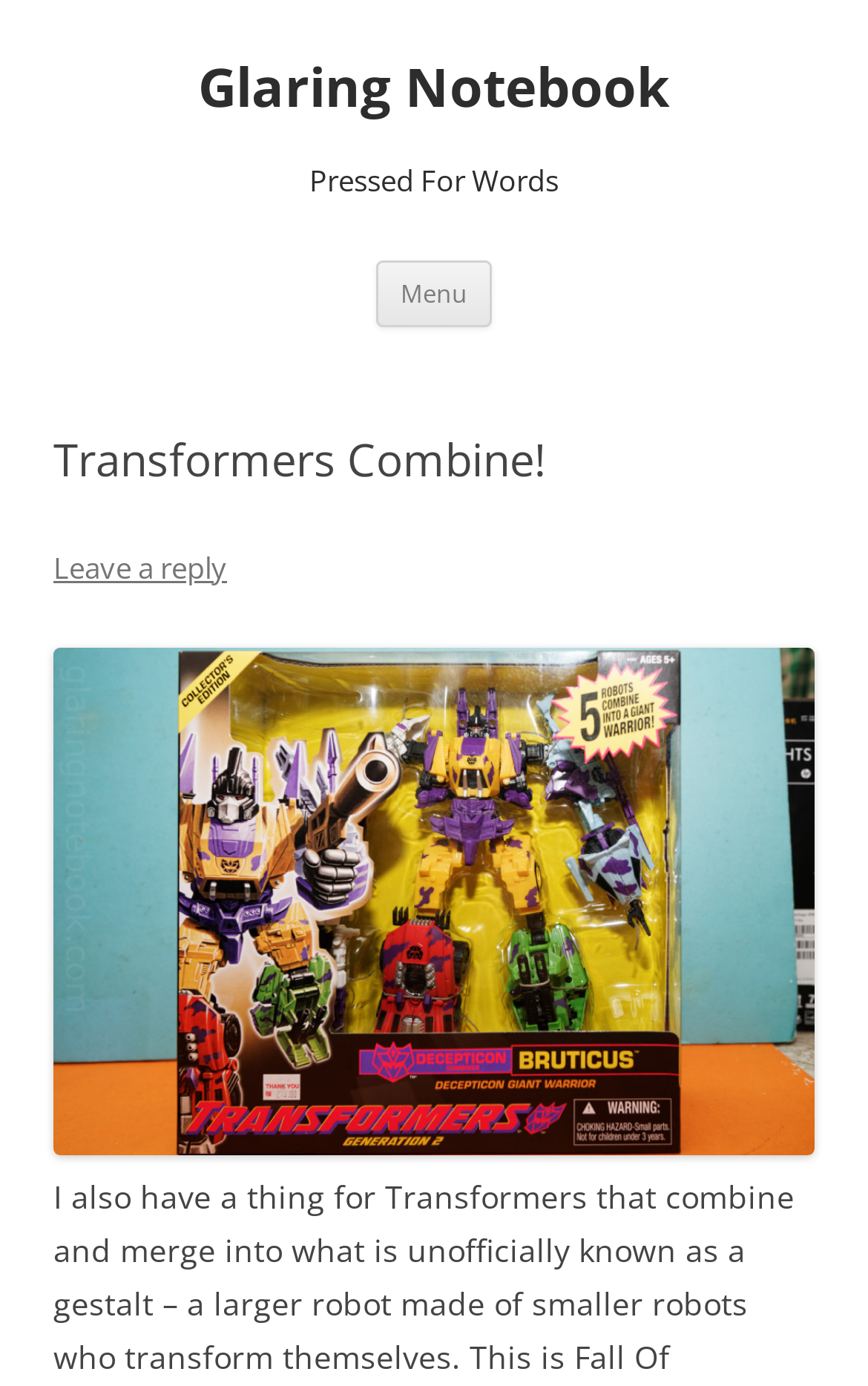Offer a comprehensive description of the webpage’s content and structure.

The webpage is titled "Transformers Combine! | Glaring Notebook" and has a prominent heading "Glaring Notebook" at the top left corner. Below this heading is a link with the same text, "Glaring Notebook", which takes up most of the top section of the page.

Underneath the heading and link is another heading, "Pressed For Words", which is centered horizontally. To the right of this heading is a button labeled "Menu", and adjacent to it is a link "Skip to content".

Below these elements is a section with a heading "Transformers Combine!", which is followed by a link "Leave a reply". This section also contains a large image that takes up most of the bottom section of the page.